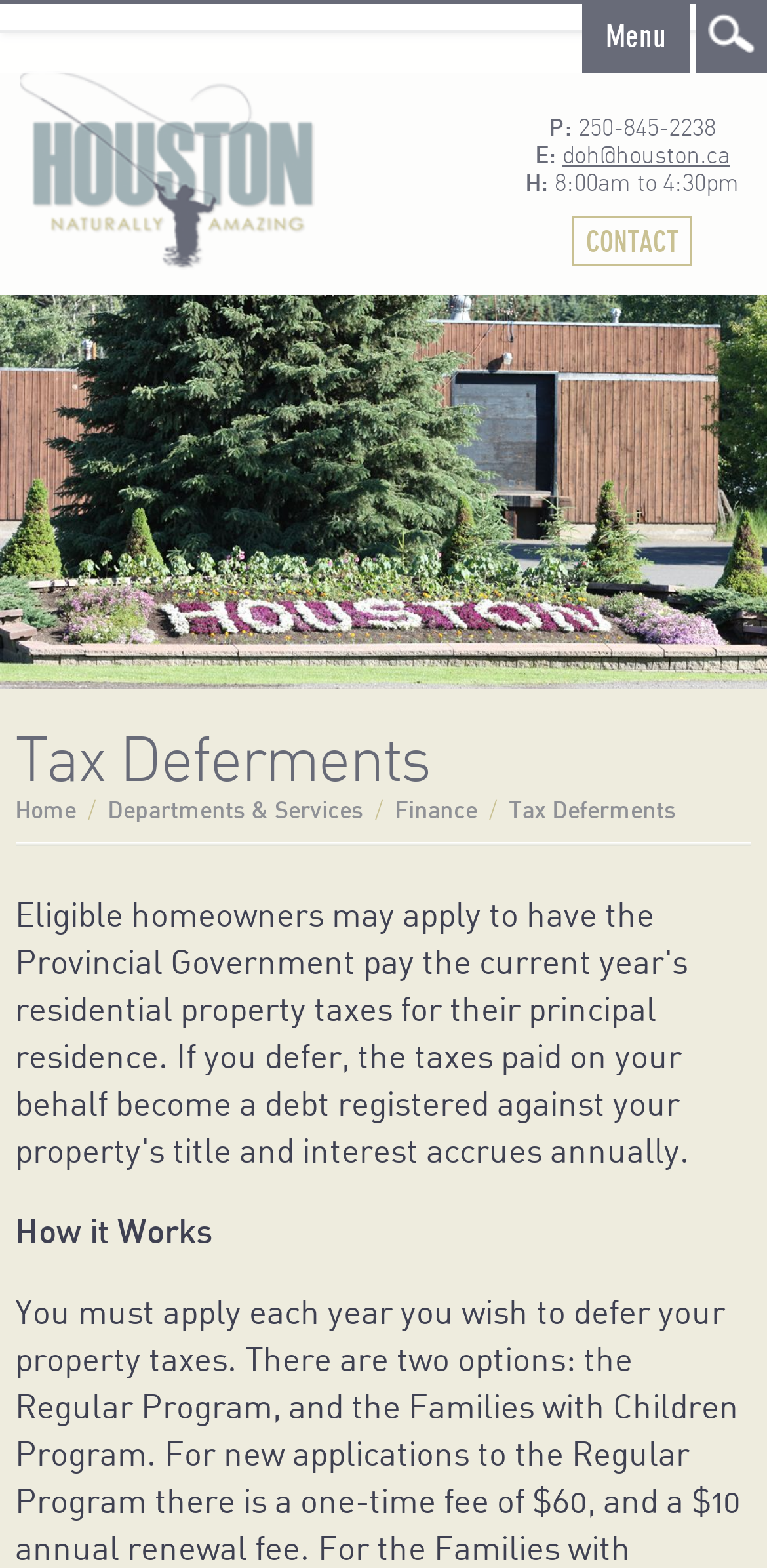Please determine the bounding box coordinates of the element to click on in order to accomplish the following task: "Explore the article '3 Essential Foundations of My Recovery'". Ensure the coordinates are four float numbers ranging from 0 to 1, i.e., [left, top, right, bottom].

None